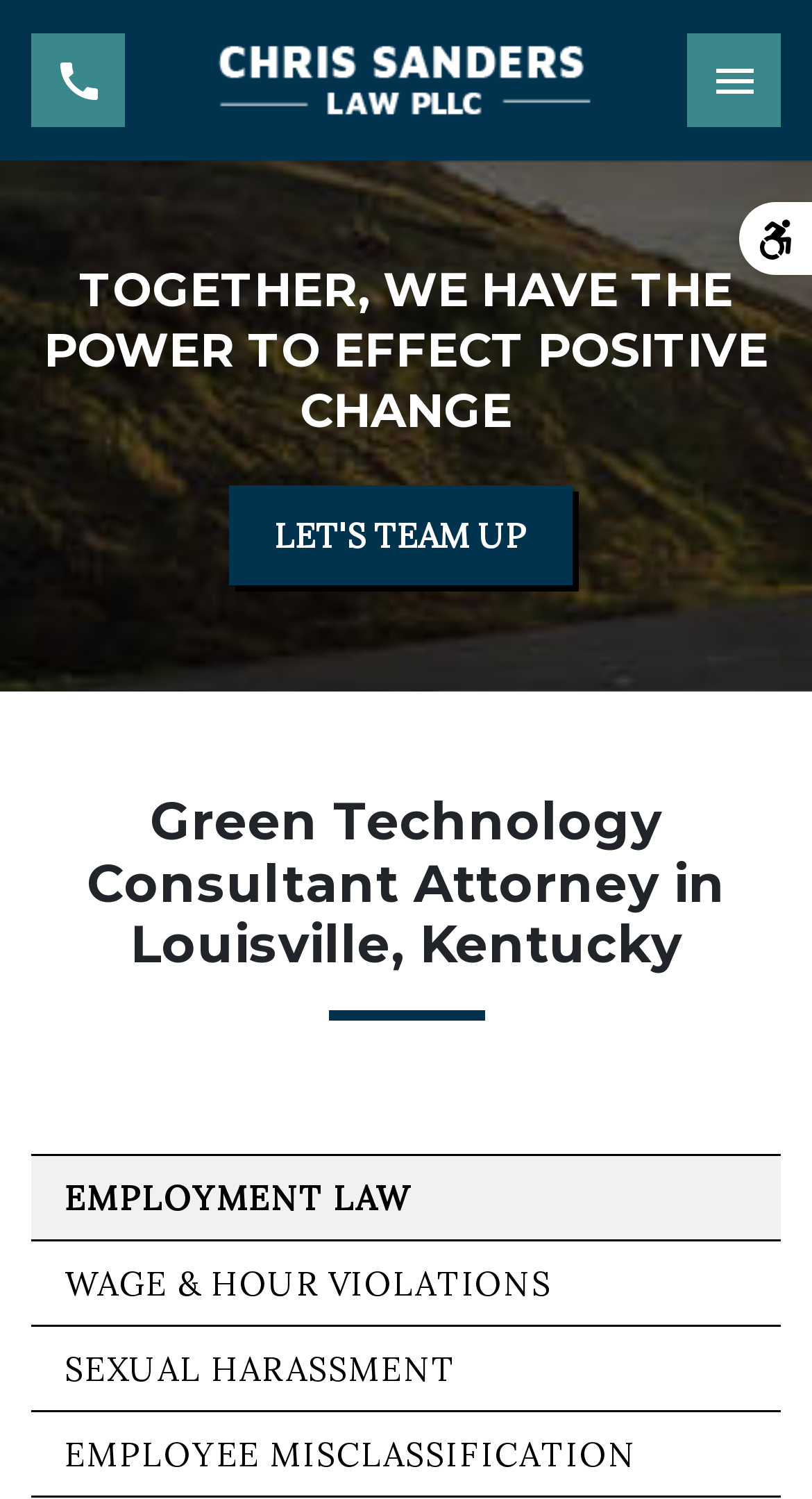Offer an extensive depiction of the webpage and its key elements.

The webpage is a professional attorney website, specifically focused on green technology consulting in Louisville, Kentucky. At the top right corner, there is a link to "Accessibility Tools" accompanied by a small image. Below this, a prominent logo of "Chris Sanders Law PLLC" is displayed, which is also a link to the home page. 

To the right of the logo, a button to toggle the mobile navigation menu is situated. This button features a small image. On the top left, a phone number link to call the attorney is provided, accompanied by a small image. 

A motivational quote "TOGETHER, WE HAVE THE POWER TO EFFECT POSITIVE CHANGE" is displayed prominently across the page, spanning from the left to the right. Below this quote, a call-to-action link "LET'S TEAM UP" is centered on the page. 

The main heading "Green Technology Consultant Attorney in Louisville, Kentucky" is situated below the quote, spanning the full width of the page. Underneath the heading, four links to specific legal services are listed: "EMPLOYMENT LAW", "WAGE & HOUR VIOLATIONS", "SEXUAL HARASSMENT", and "EMPLOYEE MISCLASSIFICATION". These links are stacked vertically, aligned to the left side of the page.